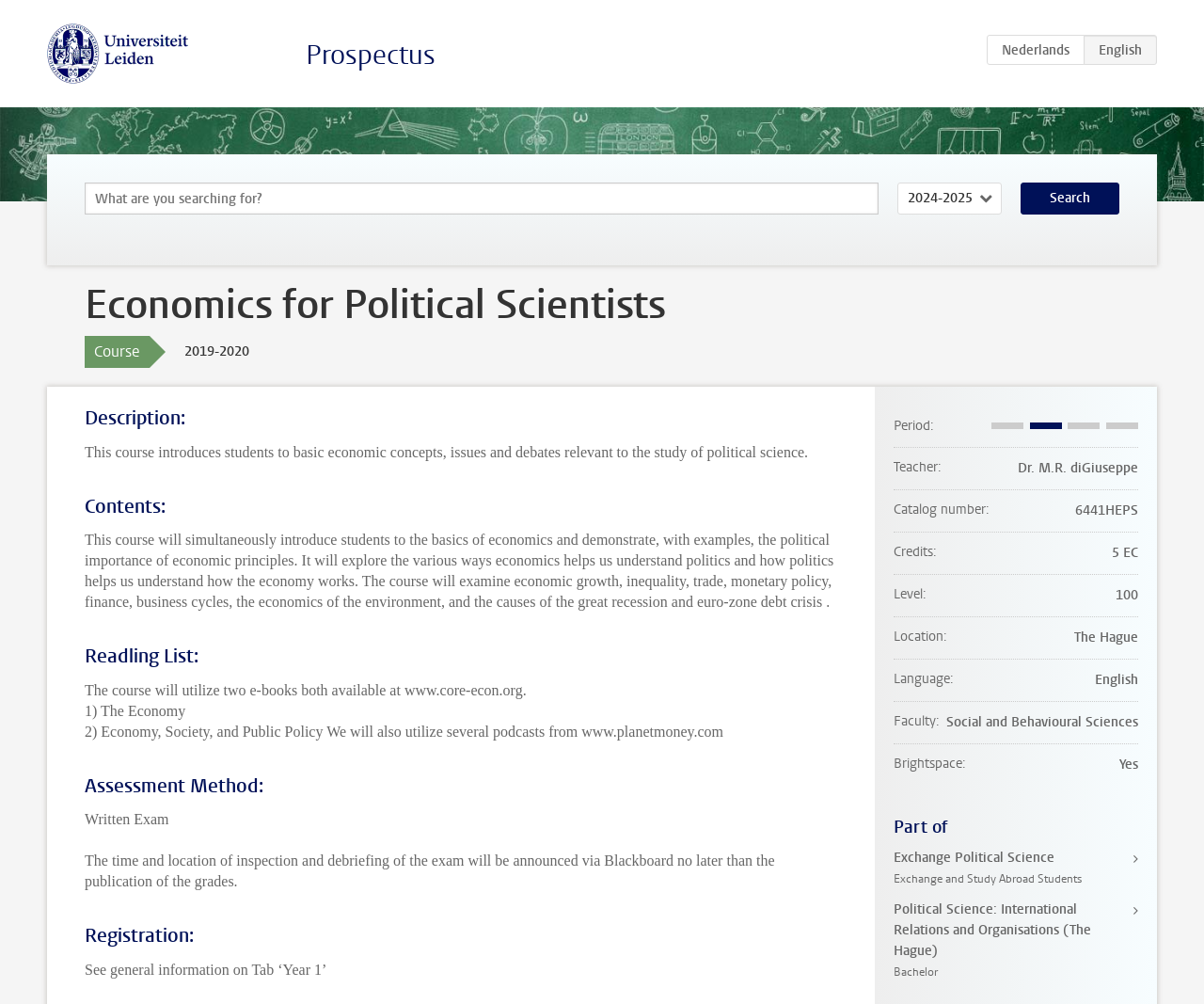Use a single word or phrase to respond to the question:
What is the academic year of the course?

2019-2020